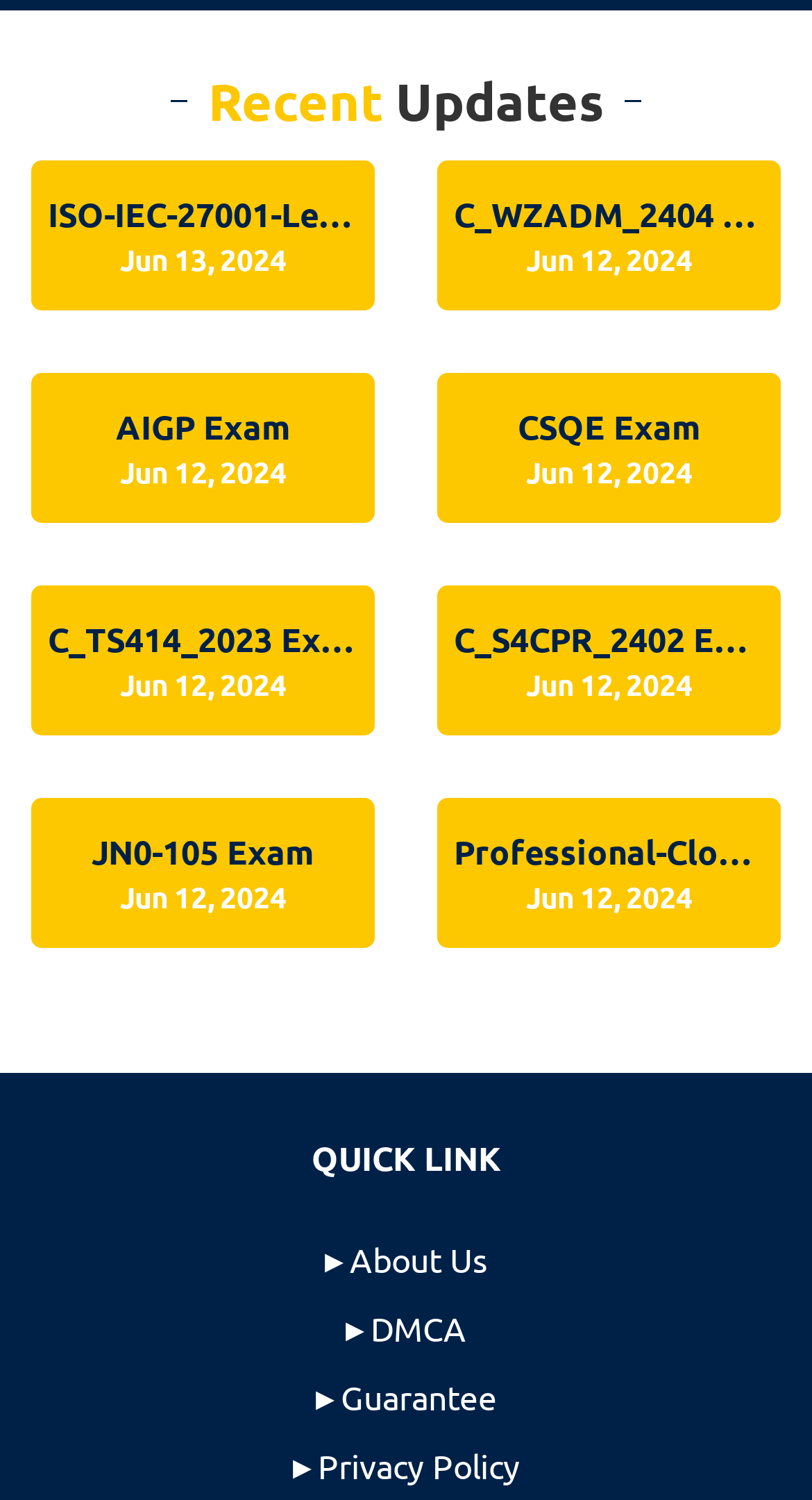What is the purpose of the 'QUICK LINK' section?
Using the image as a reference, answer the question in detail.

I inferred that the 'QUICK LINK' section is designed to provide quick access to important pages such as 'About Us', 'DMCA', 'Guarantee', and 'Privacy Policy', which are commonly used or important resources for users.